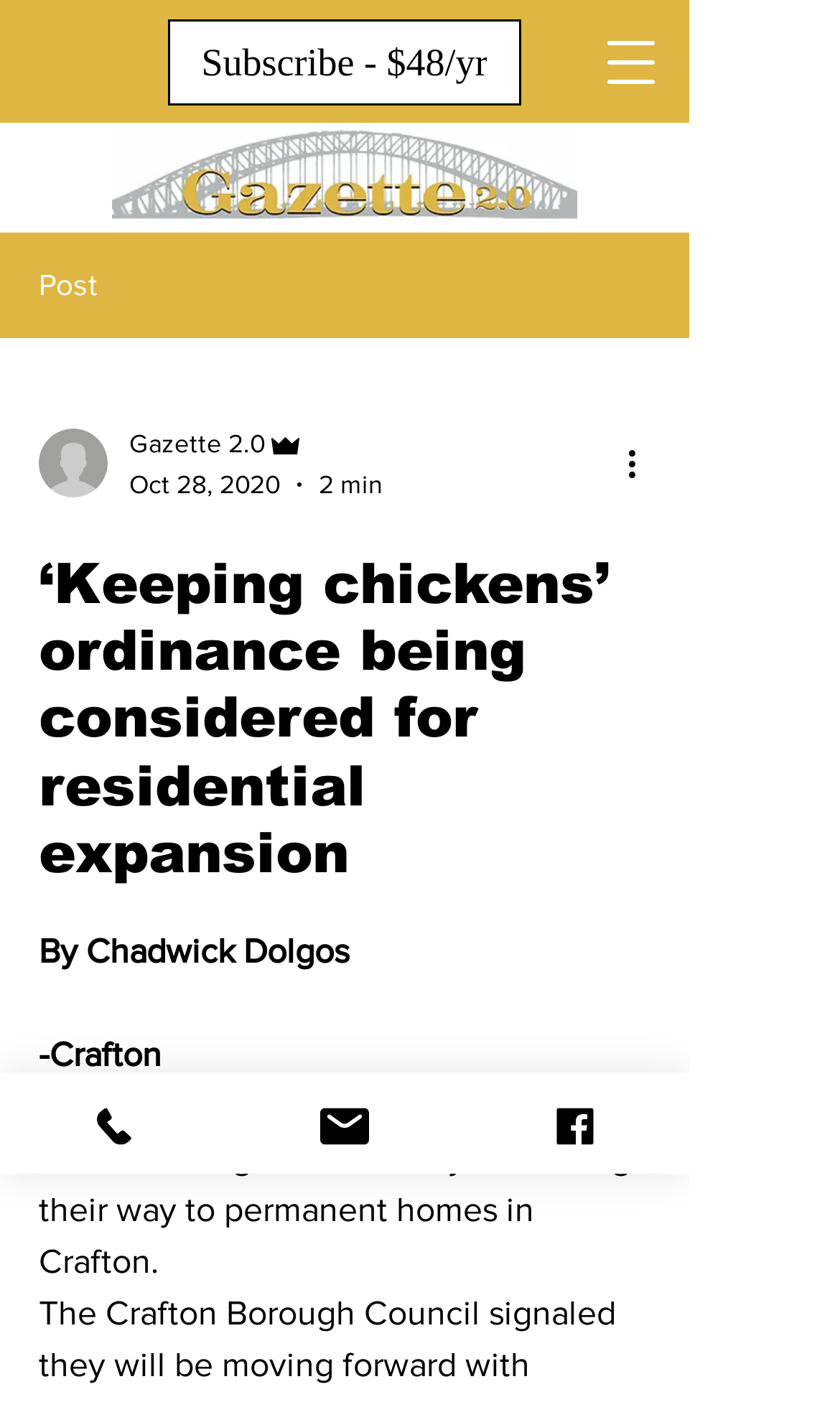Extract the heading text from the webpage.

‘Keeping chickens’ ordinance being considered for residential expansion